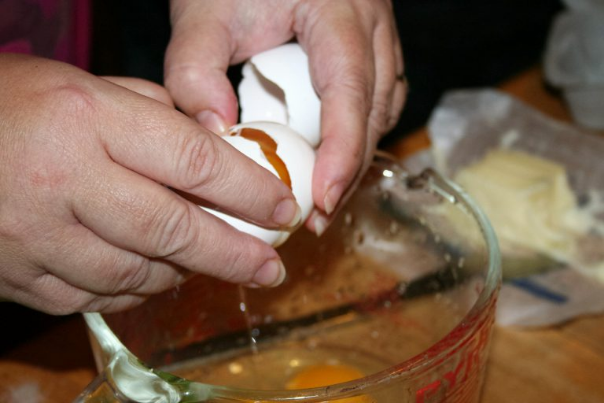Based on what you see in the screenshot, provide a thorough answer to this question: What type of recipe is likely being prepared?

The presence of a partially visible package of cheese nearby hints at ingredients for a delicious recipe, likely related to a spinach omelet, which is a featured dish in the accompanying text.